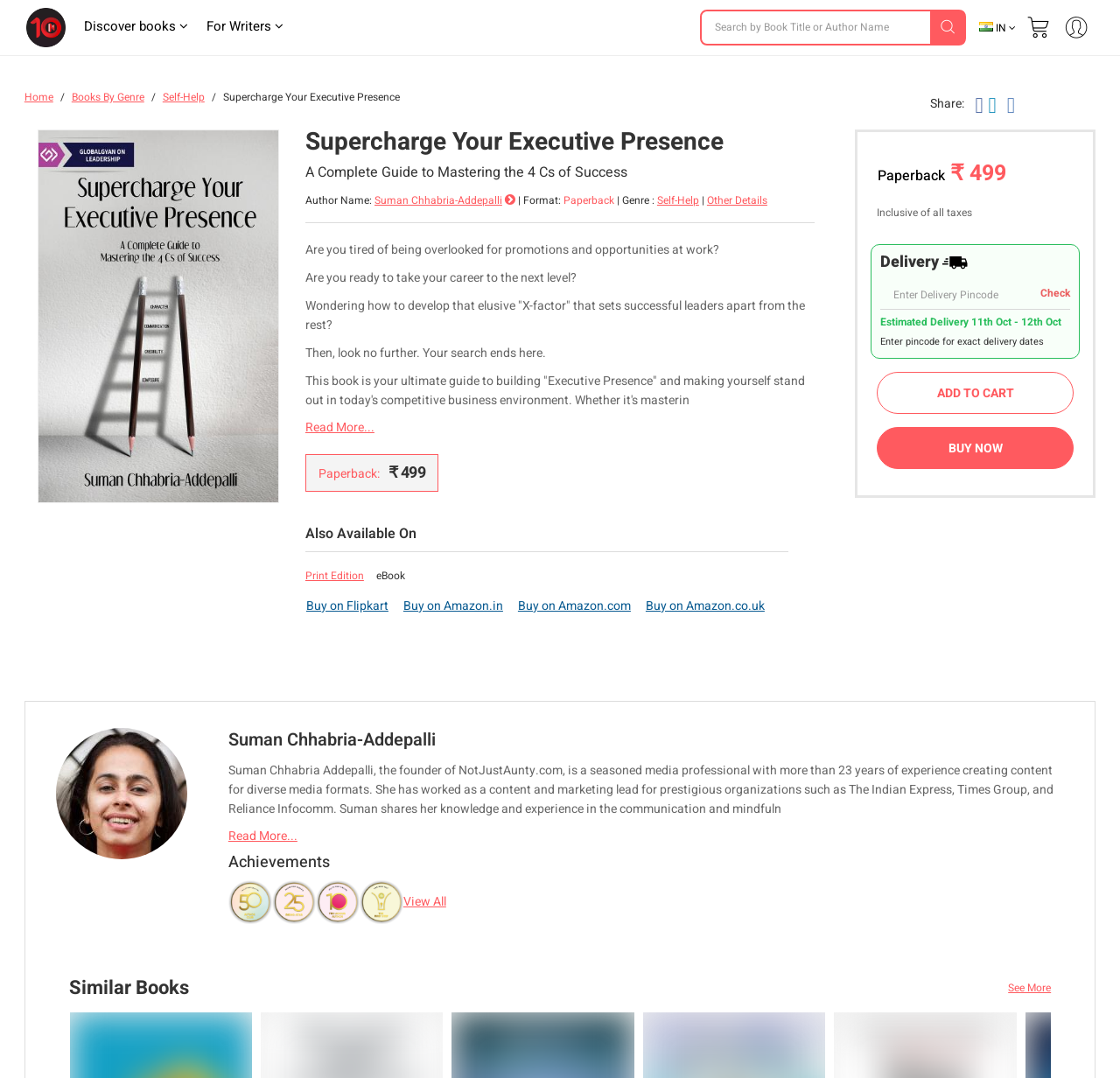Identify the bounding box coordinates of the clickable region necessary to fulfill the following instruction: "Discover books". The bounding box coordinates should be four float numbers between 0 and 1, i.e., [left, top, right, bottom].

[0.075, 0.0, 0.182, 0.049]